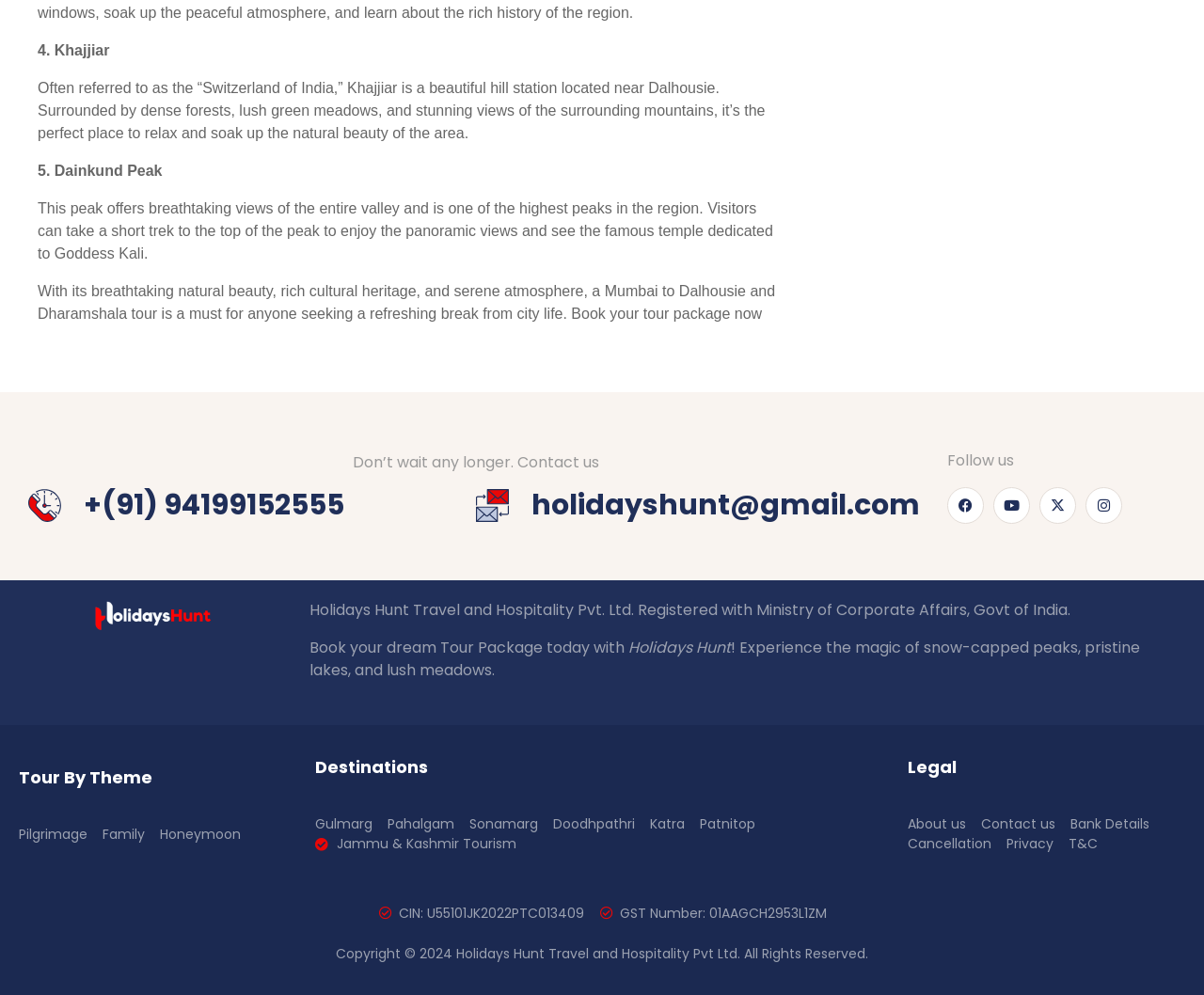Find the bounding box of the UI element described as: "Contact us". The bounding box coordinates should be given as four float values between 0 and 1, i.e., [left, top, right, bottom].

[0.815, 0.819, 0.877, 0.838]